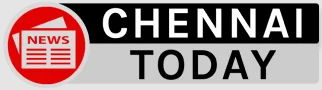Craft a descriptive caption that covers all aspects of the image.

The image features the logo of "Chennai Today," a prominent local news channel based in Chennai. The logo prominently displays the channel's name, with "CHENNAI" in bold, uppercase letters on the right side, contrasted against a sleek black background. The word "NEWS" is highlighted within a bright red circle on the left, symbolizing its focus on timely and relevant news coverage. This design emphasizes the channel's identity and dedication to delivering local news to its audience, reflecting its role as a key information source in the region, especially in light of recent events impacting Tamil Nadu, including the allocation of funds for school cleanups following cyclone damage.